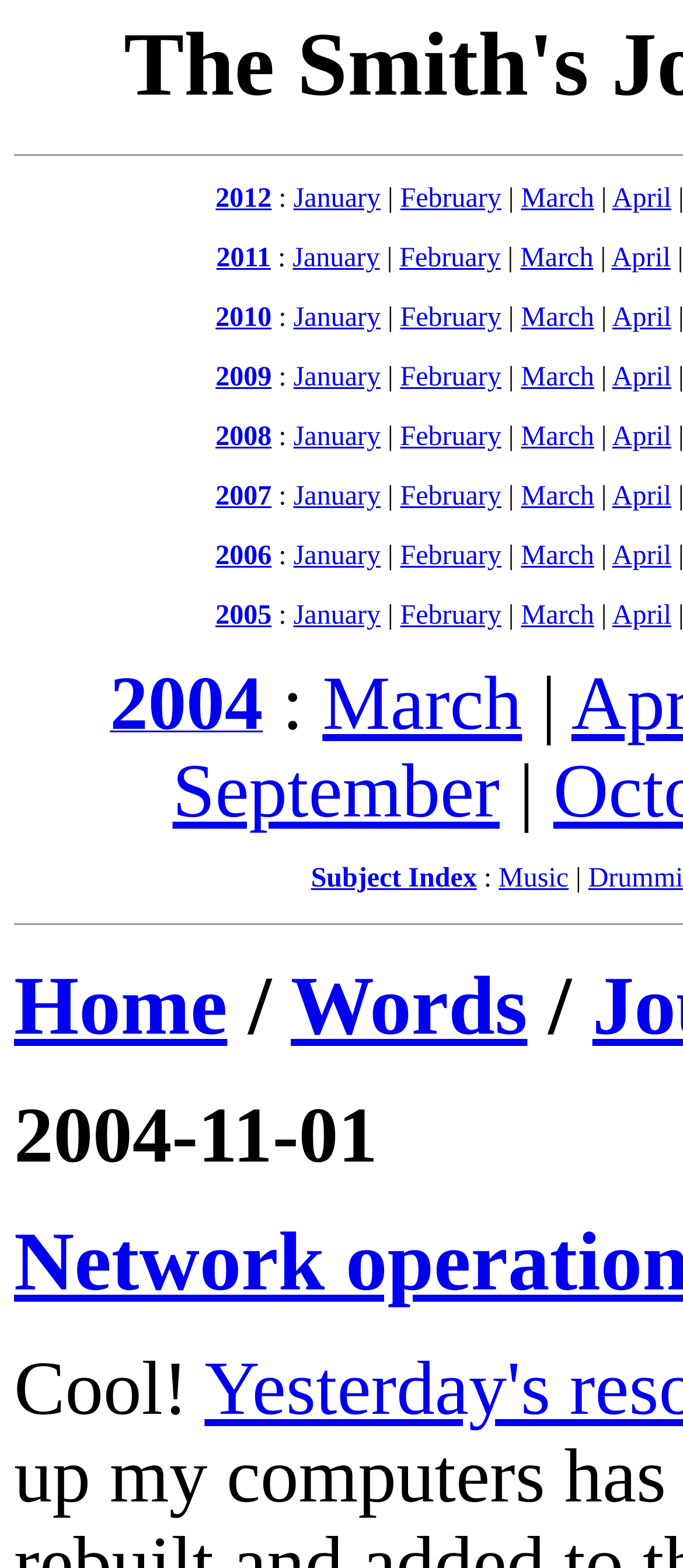Review the image closely and give a comprehensive answer to the question: What is the text above the 'Home' link?

I looked at the section above the 'Home' link and found the text 'Cool!'.